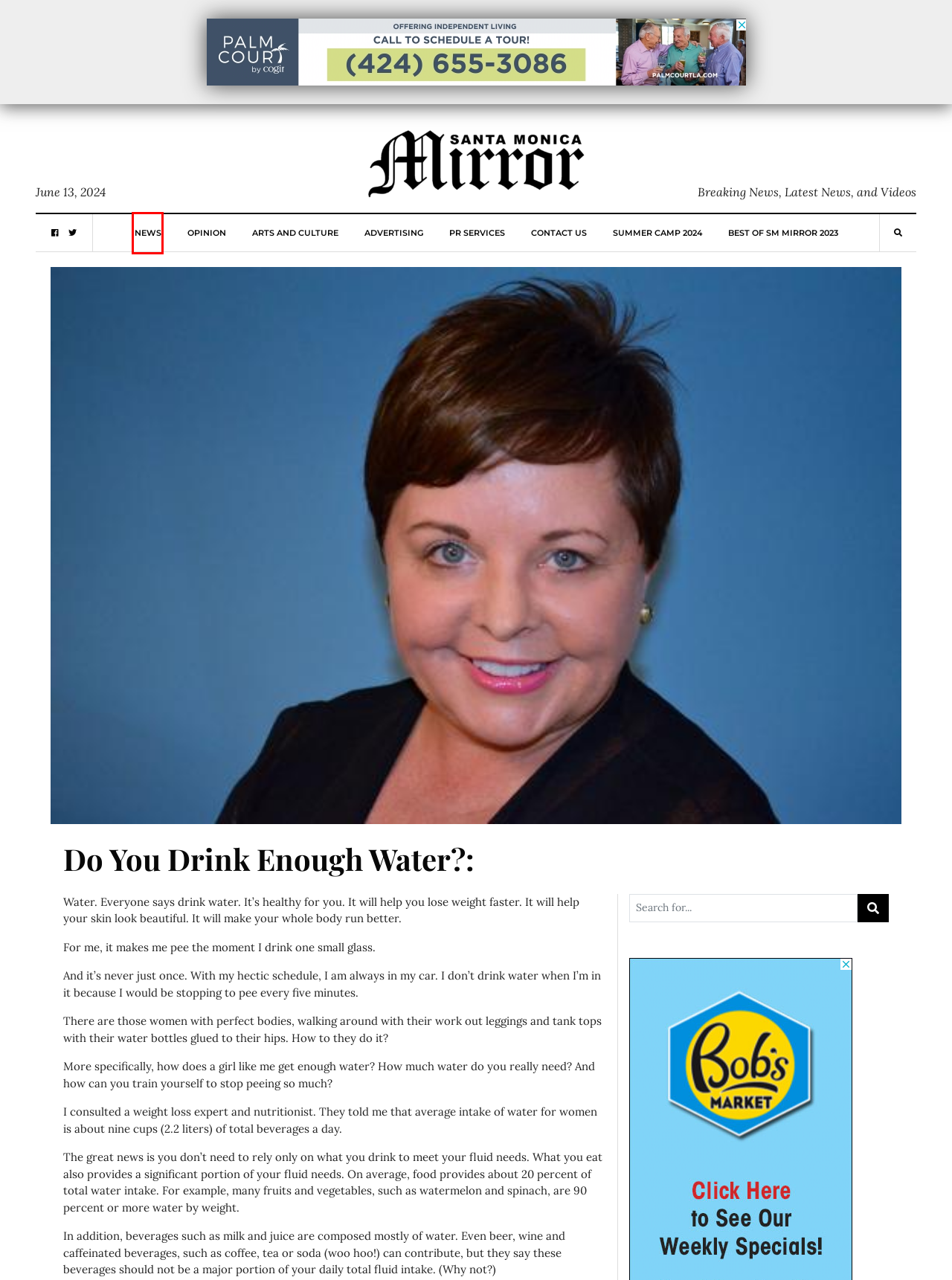Check out the screenshot of a webpage with a red rectangle bounding box. Select the best fitting webpage description that aligns with the new webpage after clicking the element inside the bounding box. Here are the candidates:
A. Contact us - SM Mirror
B. Shutters on the Beach Brings Beachside Spring Celebrations  - SM Mirror
C. News Archives - SM Mirror
D. SM Mirror - Breaking News, Latest News, and Videos
E. Mirror Media Group
F. Federal Realty Sells Third Street Promenade Portfolio for $103M - SM Mirror
G. 2024 Summer Camp Guide - SM Mirror
H. Opinion Archives - SM Mirror

C